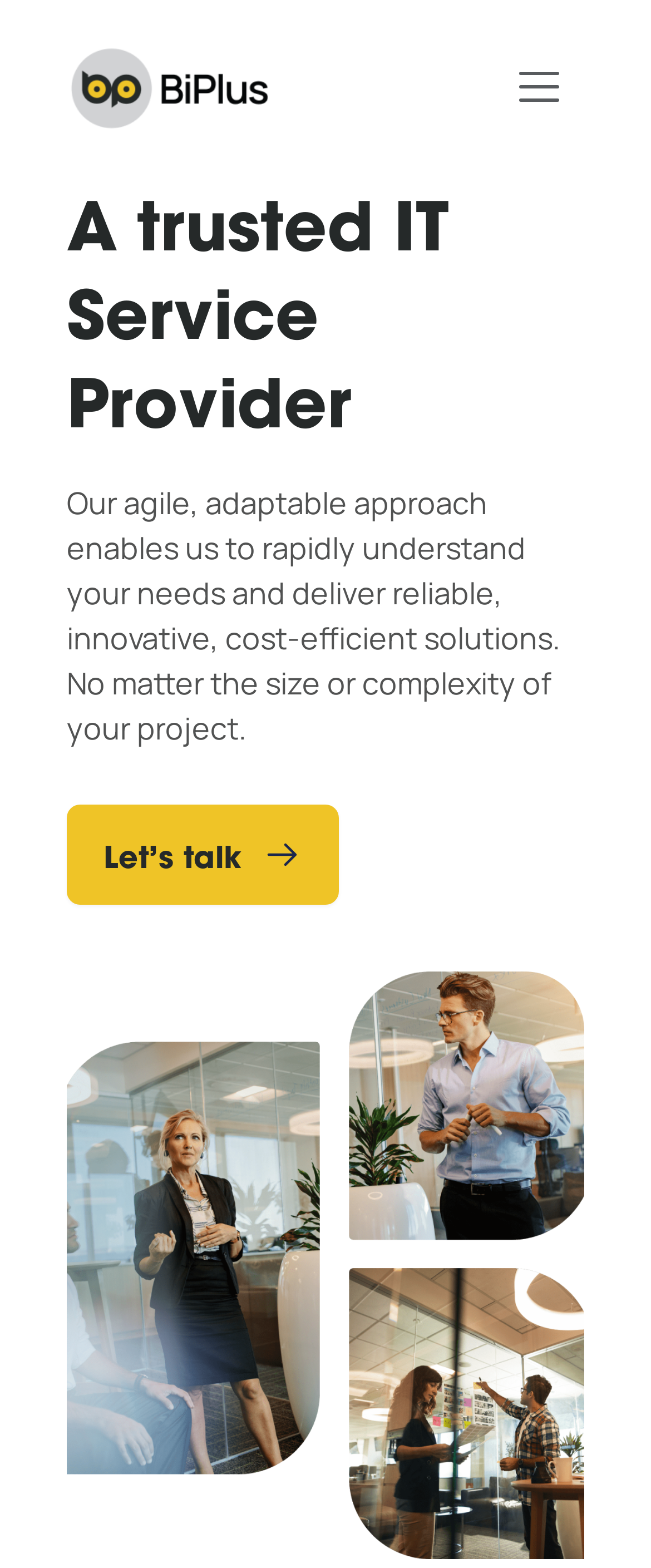Give the bounding box coordinates for this UI element: "aria-label="Toggle navigation"". The coordinates should be four float numbers between 0 and 1, arranged as [left, top, right, bottom].

[0.759, 0.035, 0.897, 0.076]